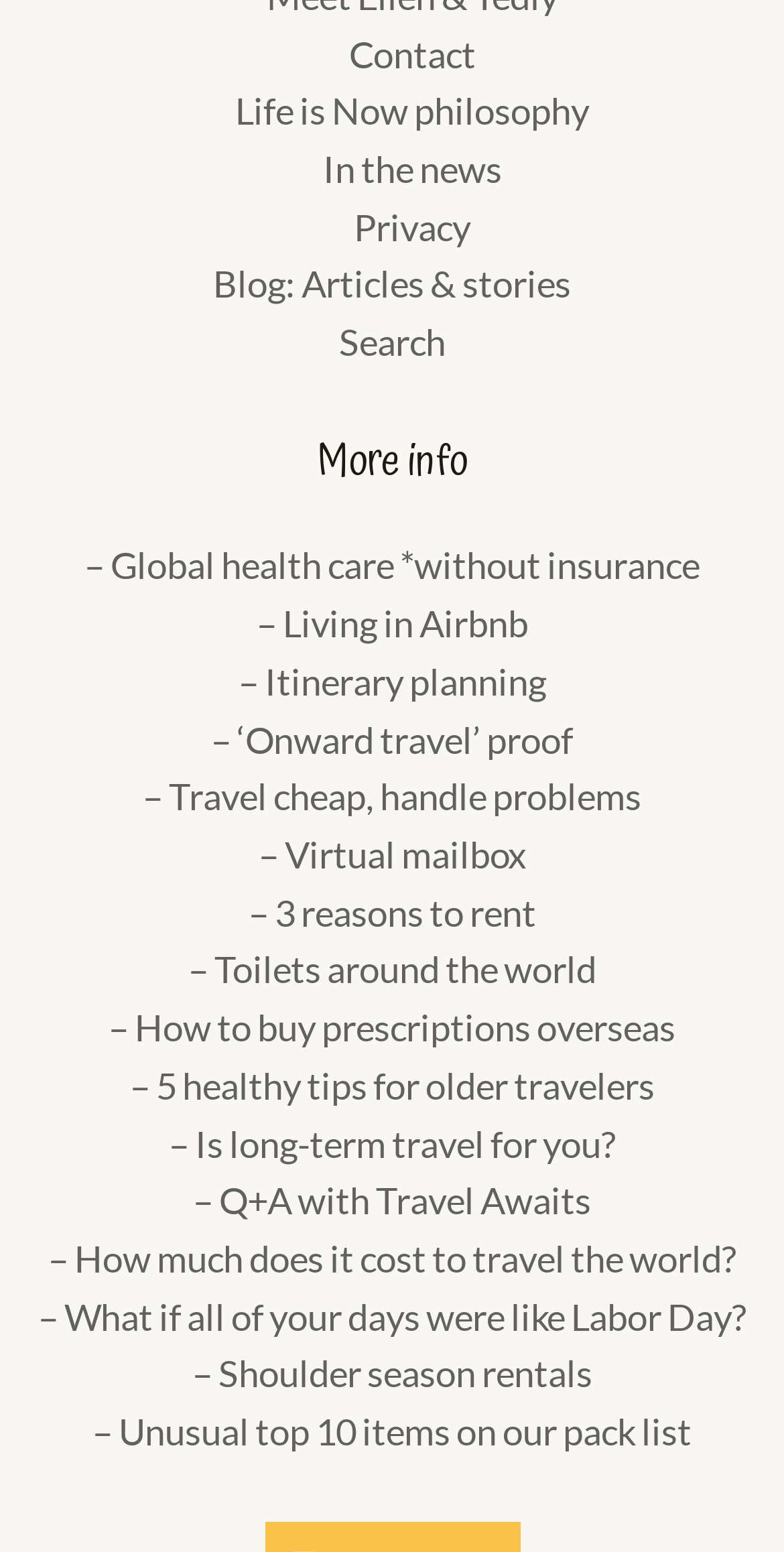How many links are in the footer?
Offer a detailed and full explanation in response to the question.

I counted the number of links under the 'More info' heading in the footer section, which includes links like '– Global health care *without insurance', '– Living in Airbnb', and so on, and found a total of 18 links.